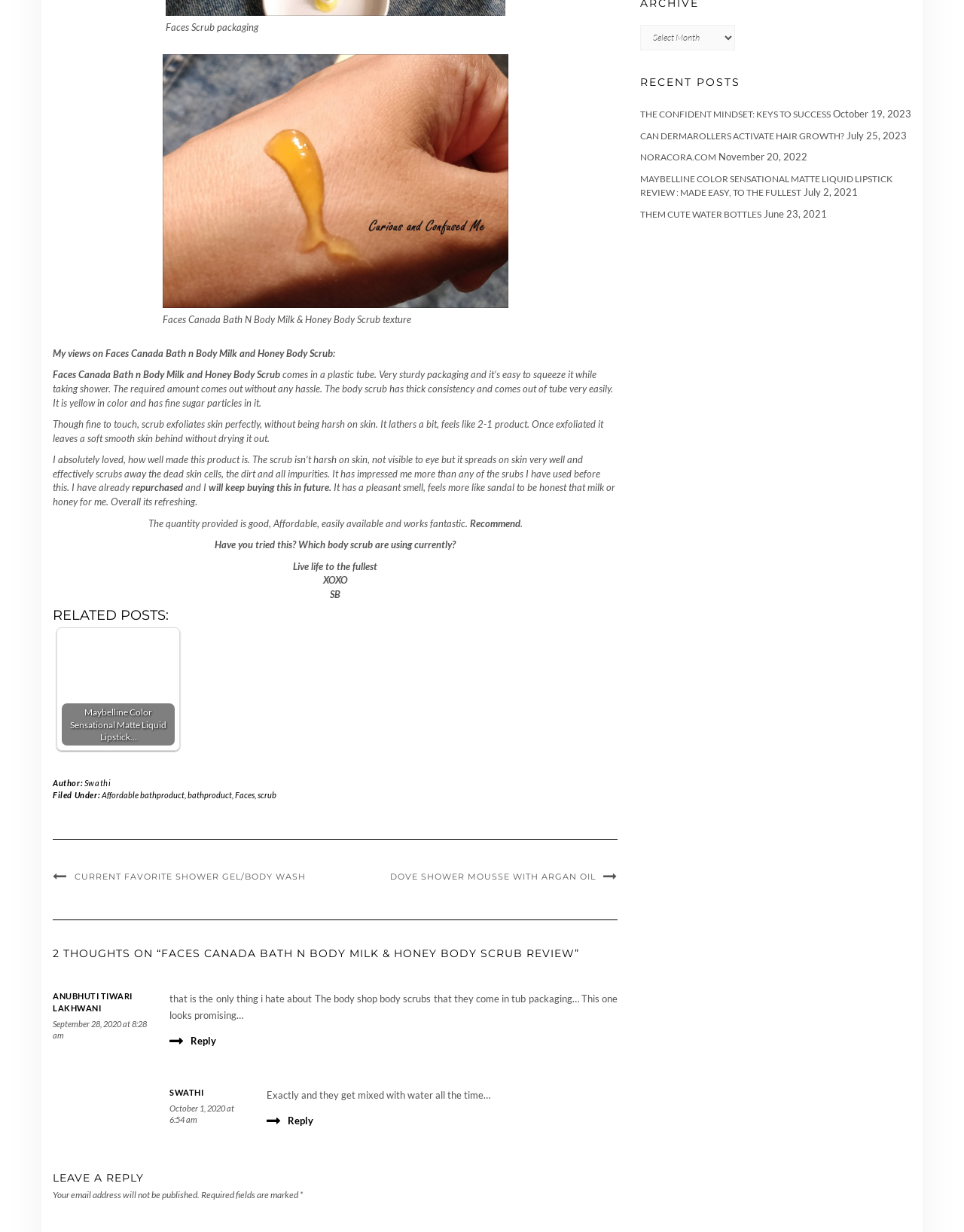Identify the bounding box coordinates of the clickable region to carry out the given instruction: "Select an option from the 'Archive' dropdown menu".

[0.664, 0.02, 0.762, 0.041]